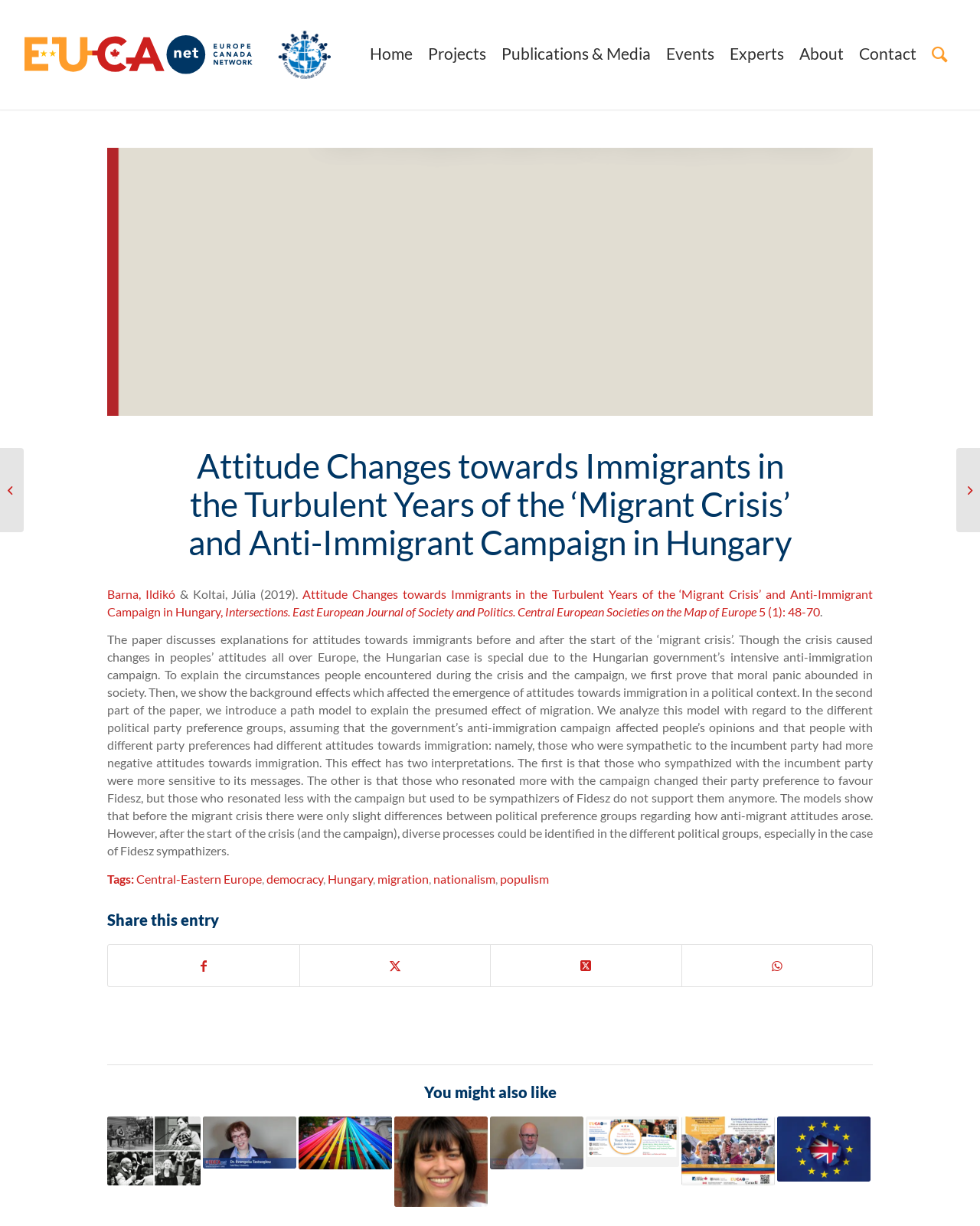What is the name of the journal where the paper was published?
Provide a one-word or short-phrase answer based on the image.

Intersections. East European Journal of Society and Politics